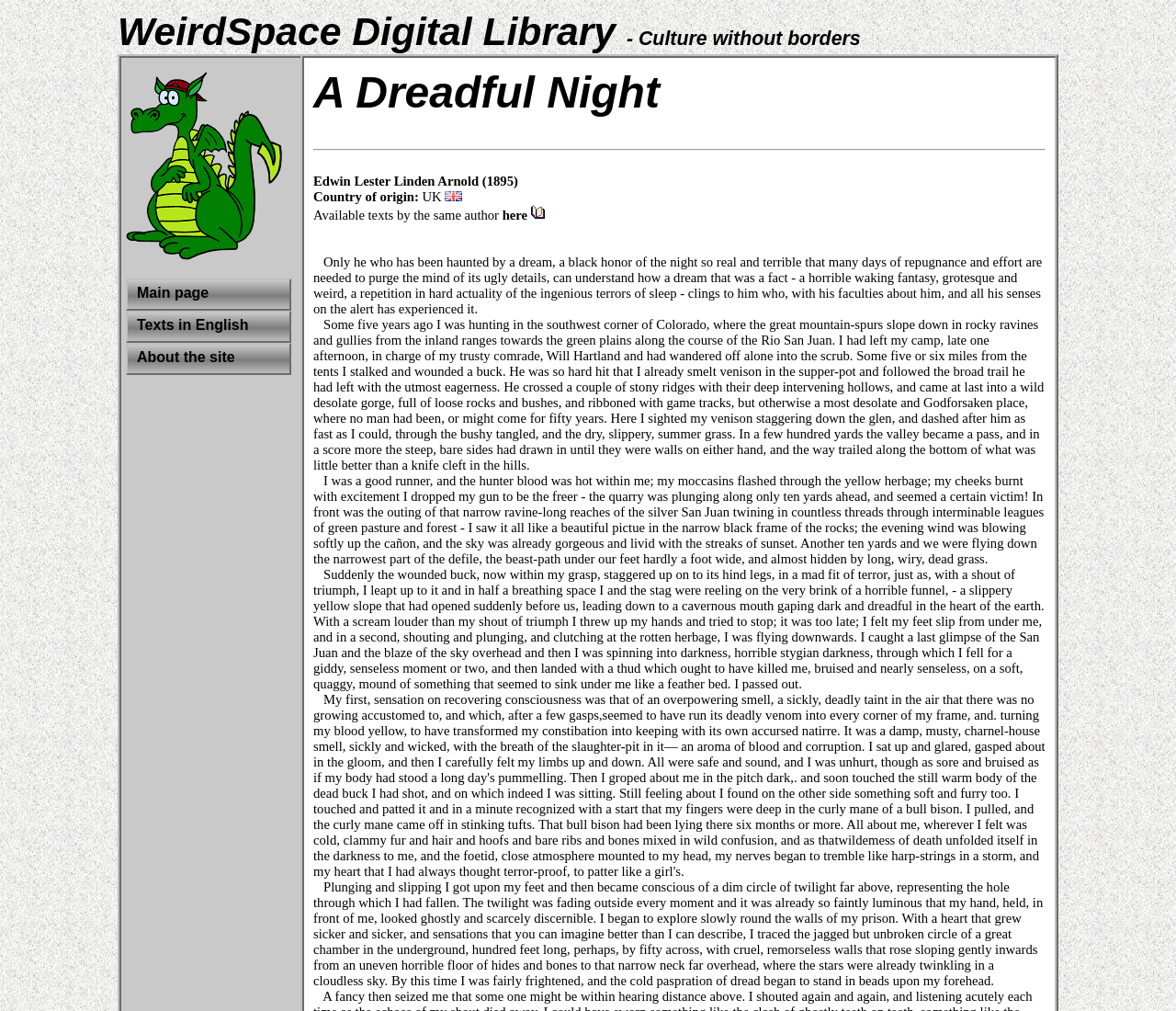Refer to the image and offer a detailed explanation in response to the question: What is the name of the river mentioned in the story?

The name of the river can be found in the static text element that says 'the silver San Juan twining in countless threads through interminable leagues of green pasture and forest...'.